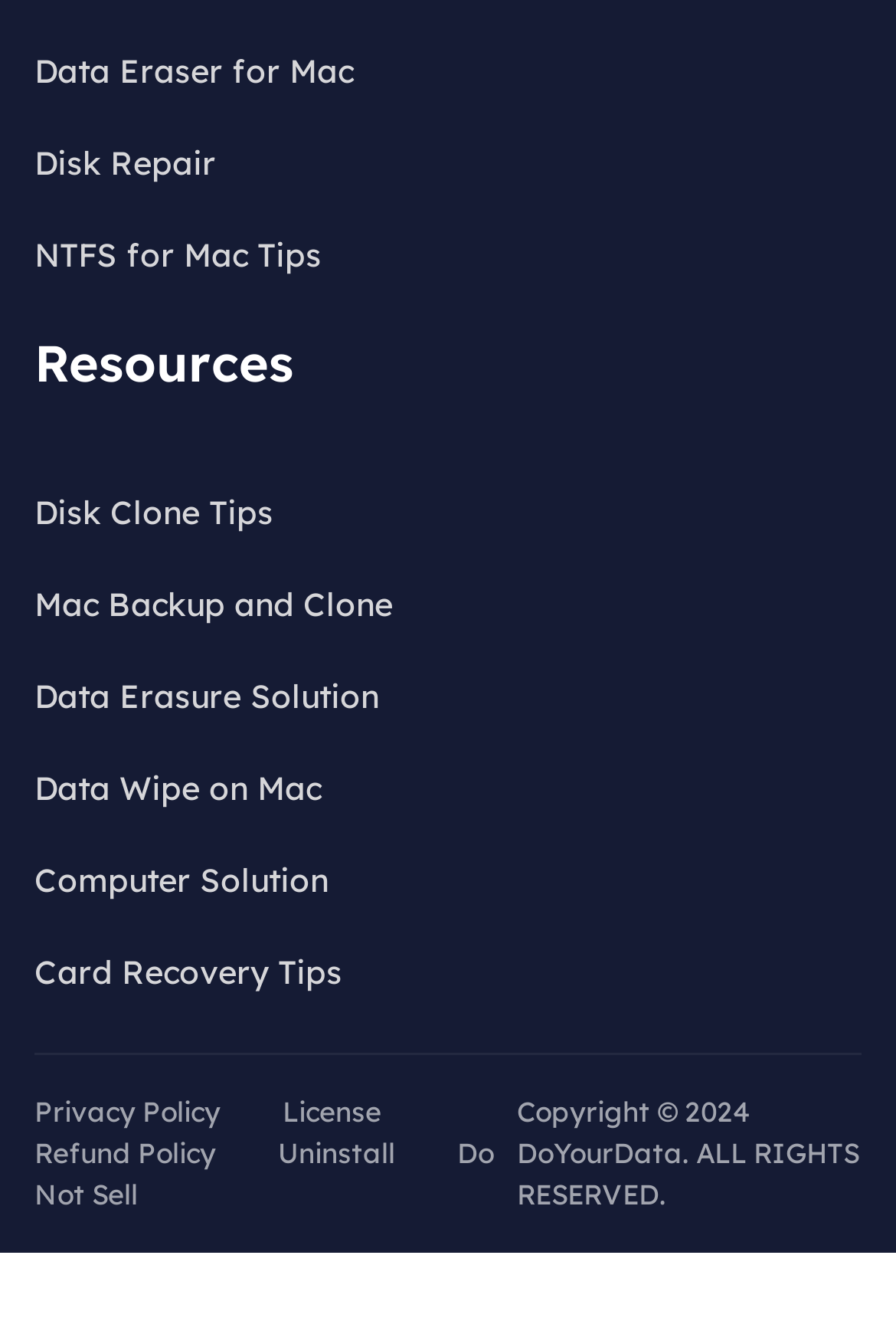How many links have 'Mac' in their text?
Refer to the image and respond with a one-word or short-phrase answer.

3